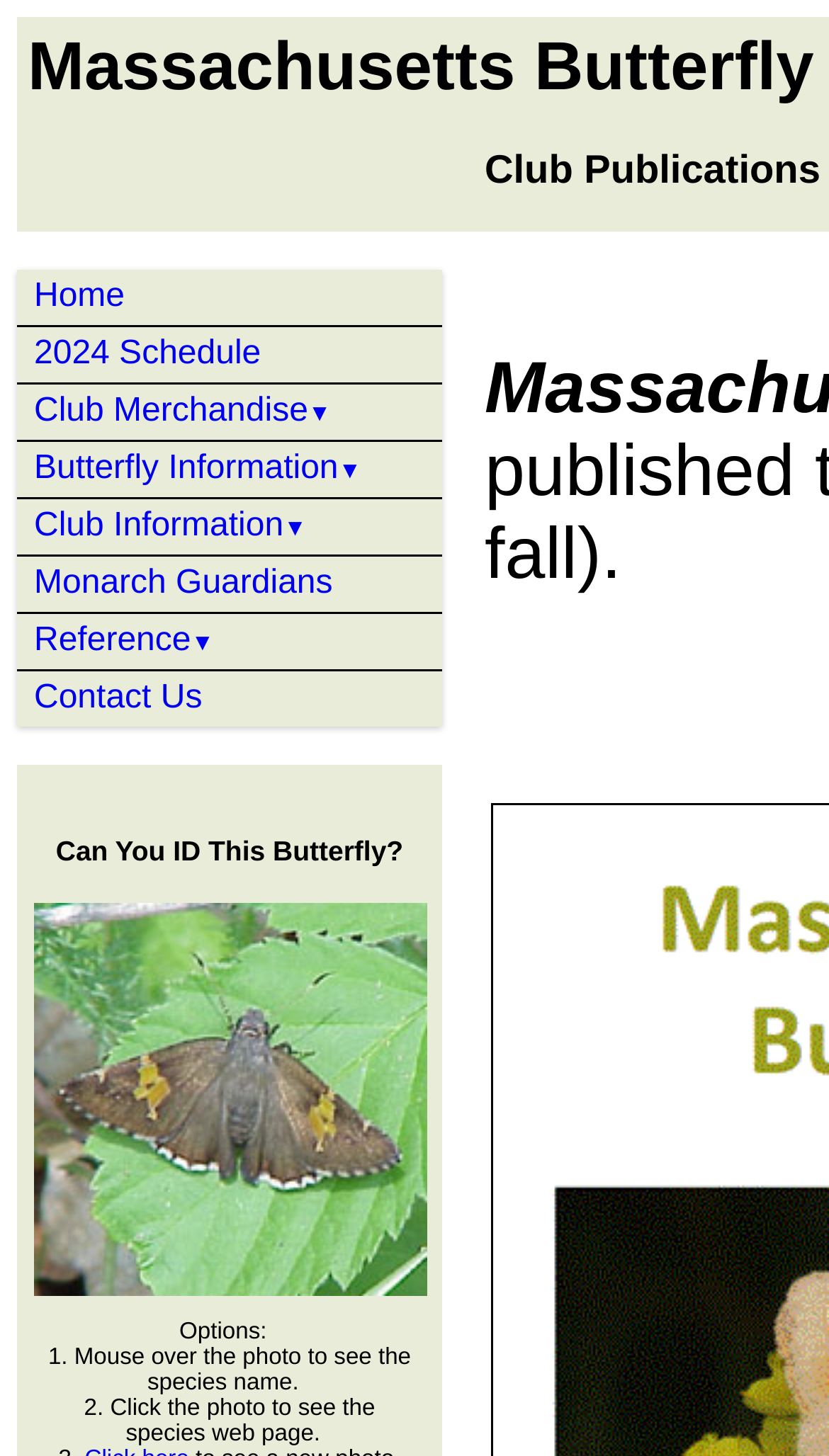Write an extensive caption that covers every aspect of the webpage.

The webpage is about the Massachusetts Butterfly Club, specifically its club publications. At the top, there are several links, including "Home", "2024 Schedule", "Club Merchandise", "Butterfly Information", "Club Information", "Monarch Guardians", "Reference", and "Contact Us". 

Below these links, there are three categories of links: "Club Merchandise" with options like "Hats", "T-shirts", and "Journal back issues"; "Butterfly Information" with options like "Butterfly Conservation", "Butterfly Gardening", and "Endangered Butterflies of Massachusetts"; and "Club Information" with options like "Club History", "Club Membership", and "Donate to the Club". 

Further down, there is a heading "Can You ID This Butterfly?" followed by a link "Hoary Edge - Achalarus lyciades" and an image of a butterfly. Below the image, there are instructions on how to interact with the photo, including mousing over to see the species name and clicking to see the species web page.